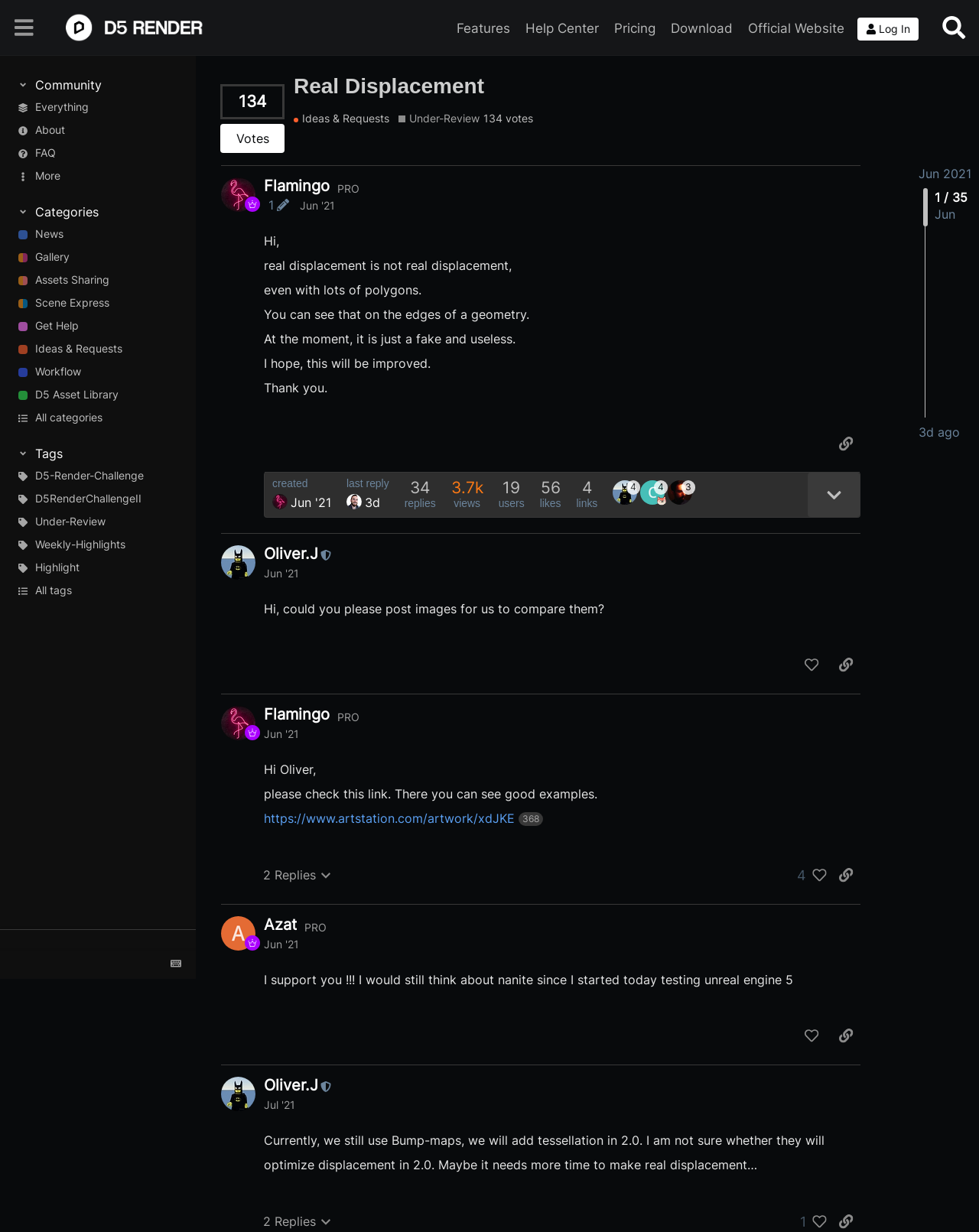Illustrate the webpage's structure and main components comprehensively.

This webpage is a forum discussion page titled "Real Displacement - Ideas & Requests - D5 RENDER FORUM". At the top, there is a header section with a button to hide the sidebar, a link to the D5 RENDER FORUM, and several navigation links to features, help center, pricing, download, and official website. On the right side of the header, there are buttons for logging in and searching.

Below the header, there is a community section with a button to expand or collapse the community menu. This menu contains links to various categories, including everything, about, FAQ, and more. Each link has a small icon next to it.

On the left side of the page, there is a sidebar with several sections. The first section has links to news, gallery, assets sharing, scene express, get help, ideas and requests, workflow, and D5 asset library. Each link has a small icon next to it. Below this section, there are buttons to expand or collapse the categories, tags, and other sections.

The main content of the page is a discussion thread titled "Real Displacement". The thread has a heading with a link to the thread title and a description that says "Share your ideas and stay tuned for the development progress." Below the heading, there is a list of tags, including "Under-Review" and "134 votes".

The first post in the thread is from a user named Flamingo, who has a PRO badge. The post has a heading with the user's name, a link to their profile, and a timestamp. The post content is a series of paragraphs discussing real displacement in 3D rendering, including the limitations of current technology and the hope for future improvements.

At the bottom of the post, there is a button to share a link to the post. On the right side of the page, there is a pagination section with a link to the next page and a text indicating that this is page 1 of 35.